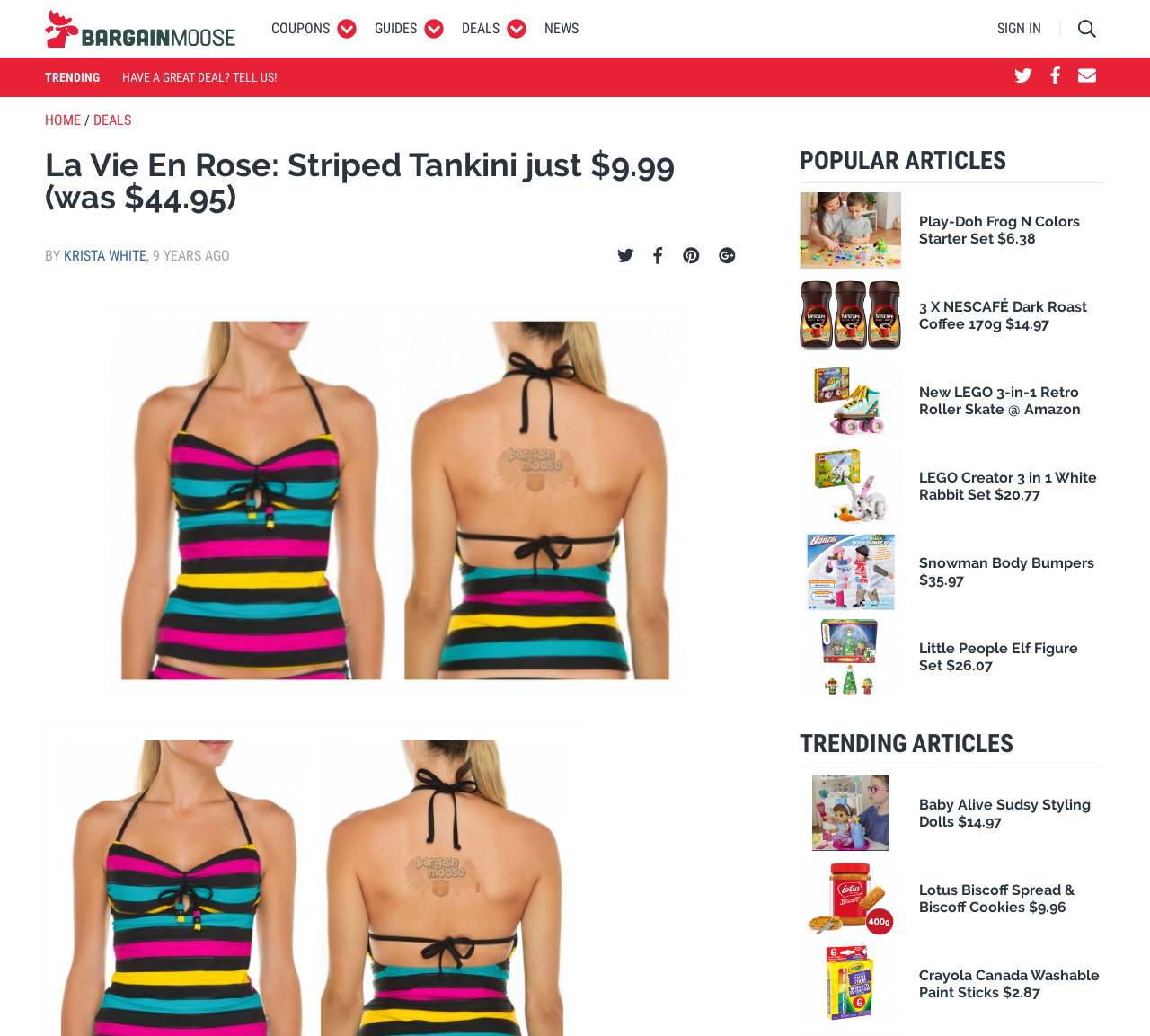Please determine the bounding box coordinates of the element to click in order to execute the following instruction: "Sign in to the website". The coordinates should be four float numbers between 0 and 1, specified as [left, top, right, bottom].

[0.867, 0.019, 0.922, 0.036]